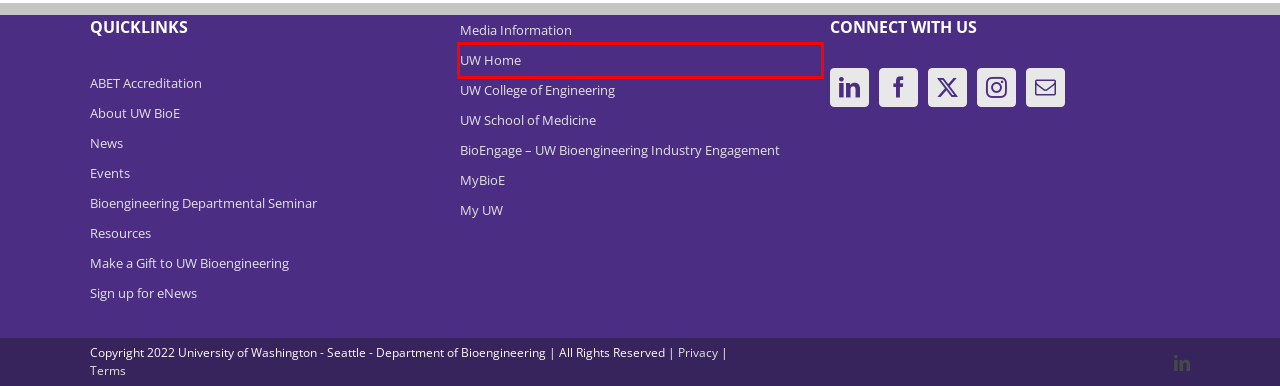You have a screenshot of a webpage with a red bounding box highlighting a UI element. Your task is to select the best webpage description that corresponds to the new webpage after clicking the element. Here are the descriptions:
A. UW Homepage
B. University of Washington Website Terms and Conditions of Use – Website Information
C. UW BioE - University of Washington Bioengineering
D. University of Washington College of Engineering | UW College of Engineering
E. University of Washington Online Privacy Statement – Website Information
F. News | UW Bioengineering
G. UW NetID sign-in
H. Sign up for UW Bioengineering eNews | UW Bioengineering

A